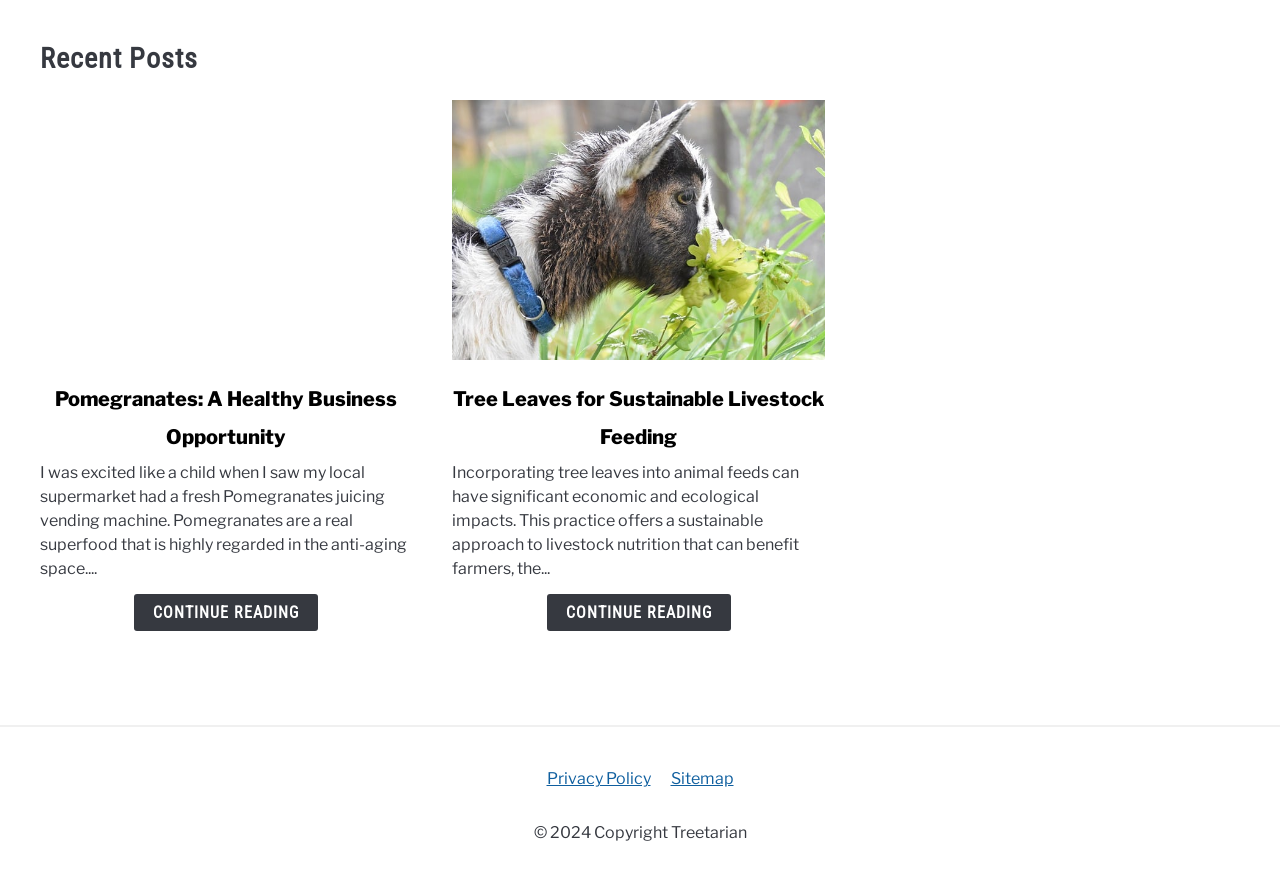Can you provide the bounding box coordinates for the element that should be clicked to implement the instruction: "View the 'Grandma and the Pirates' product"?

None